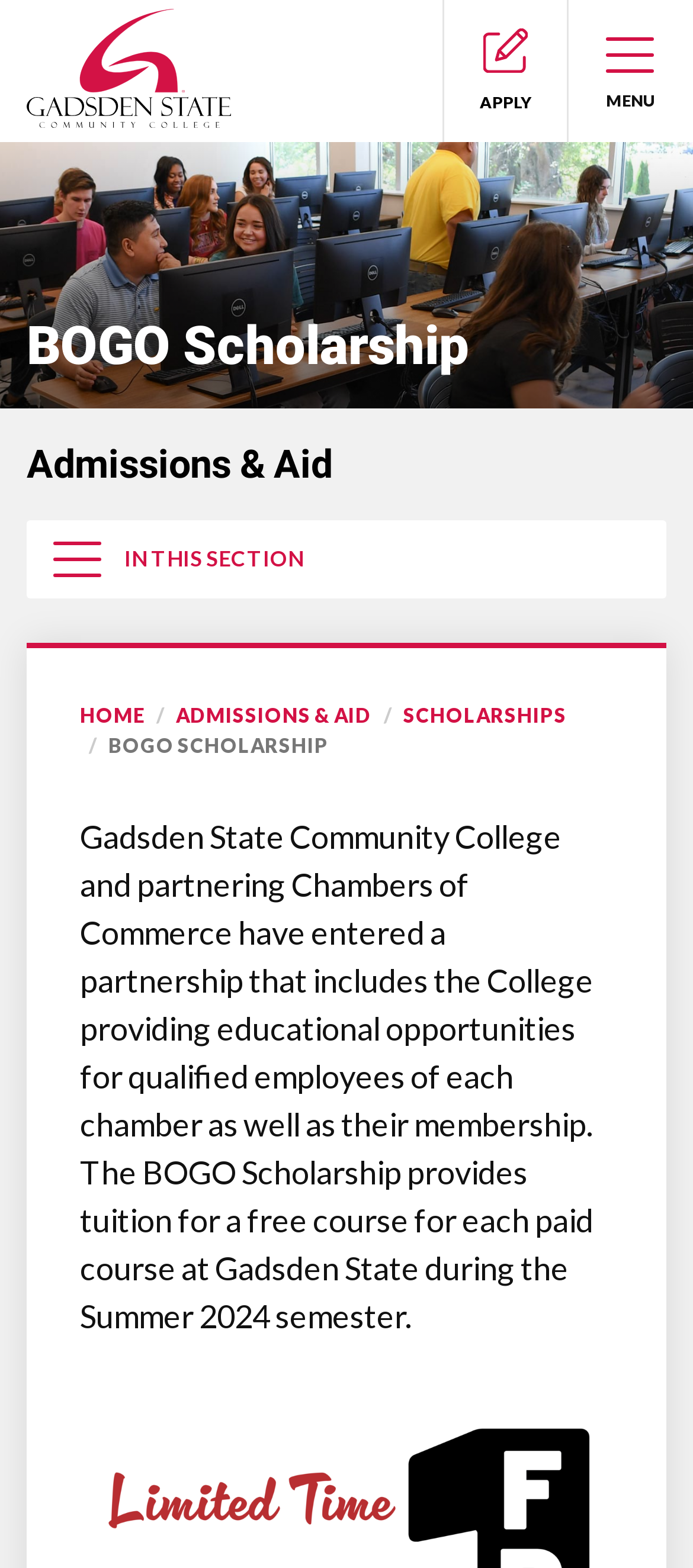What is the navigation option next to 'HOME'?
Kindly give a detailed and elaborate answer to the question.

The navigation options can be found in the top navigation bar of the webpage. Next to the 'HOME' option is the 'ADMISSIONS & AID' option.